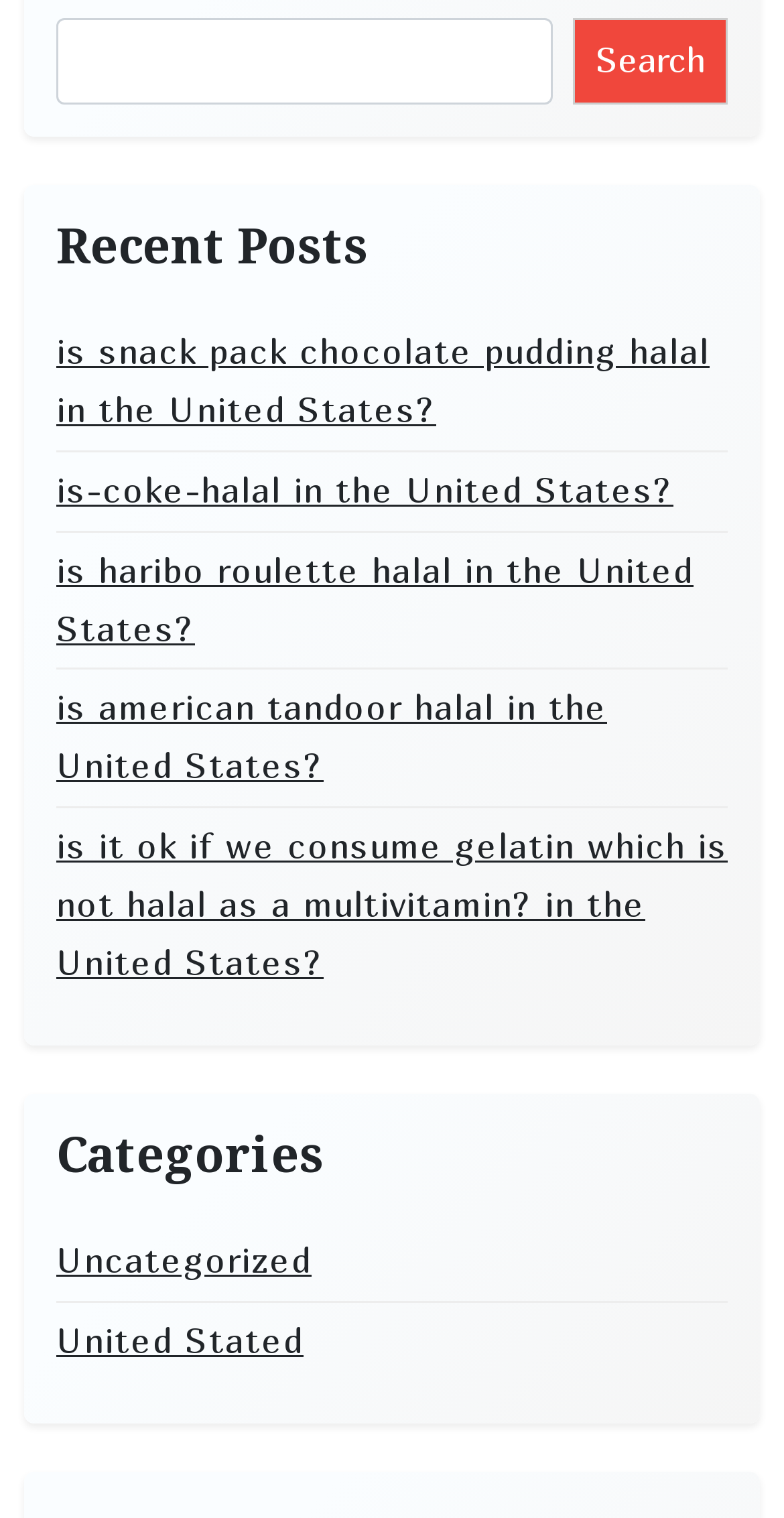Please find and report the bounding box coordinates of the element to click in order to perform the following action: "go to the home page". The coordinates should be expressed as four float numbers between 0 and 1, in the format [left, top, right, bottom].

None